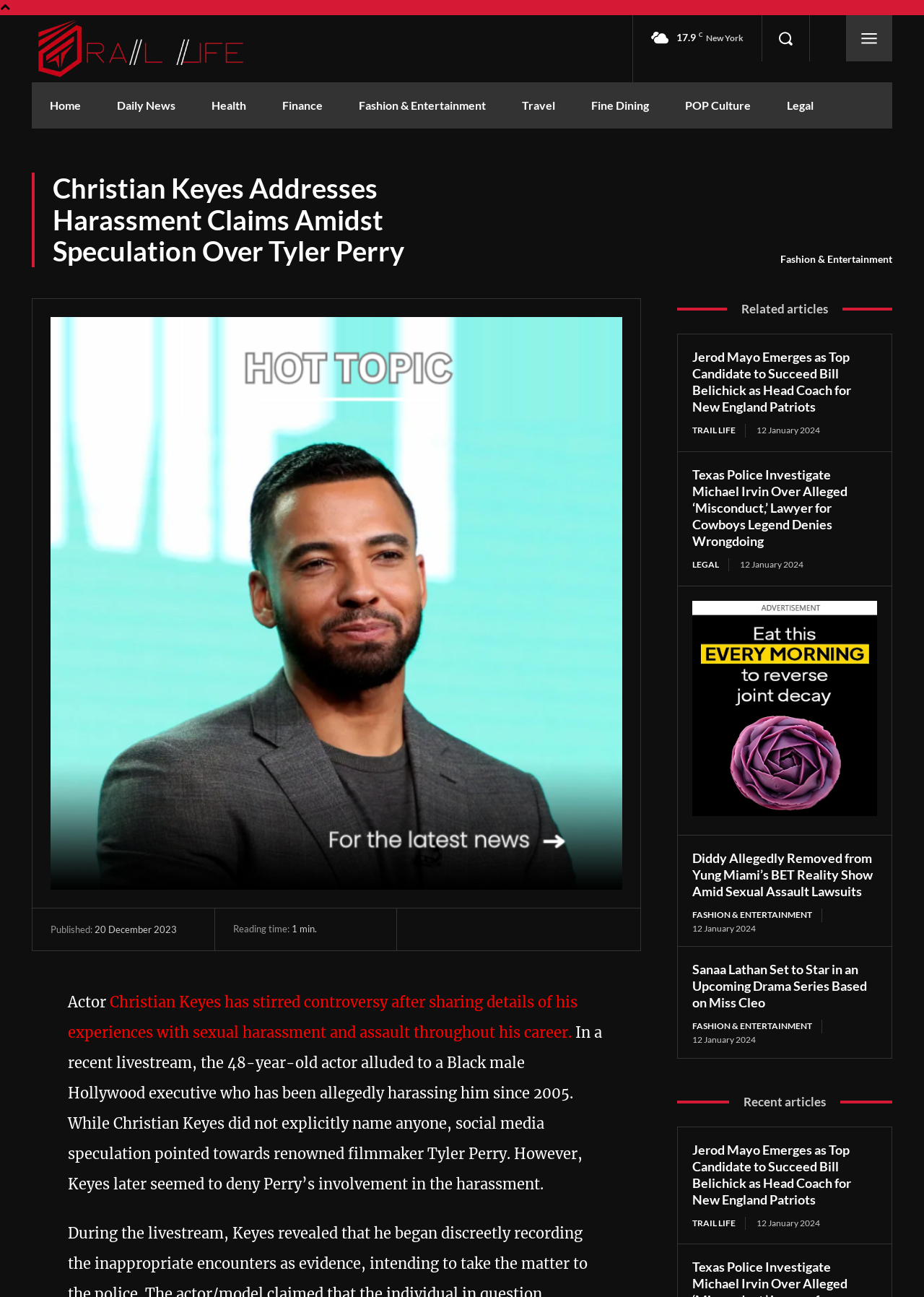What is the principal heading displayed on the webpage?

Christian Keyes Addresses Harassment Claims Amidst Speculation Over Tyler Perry